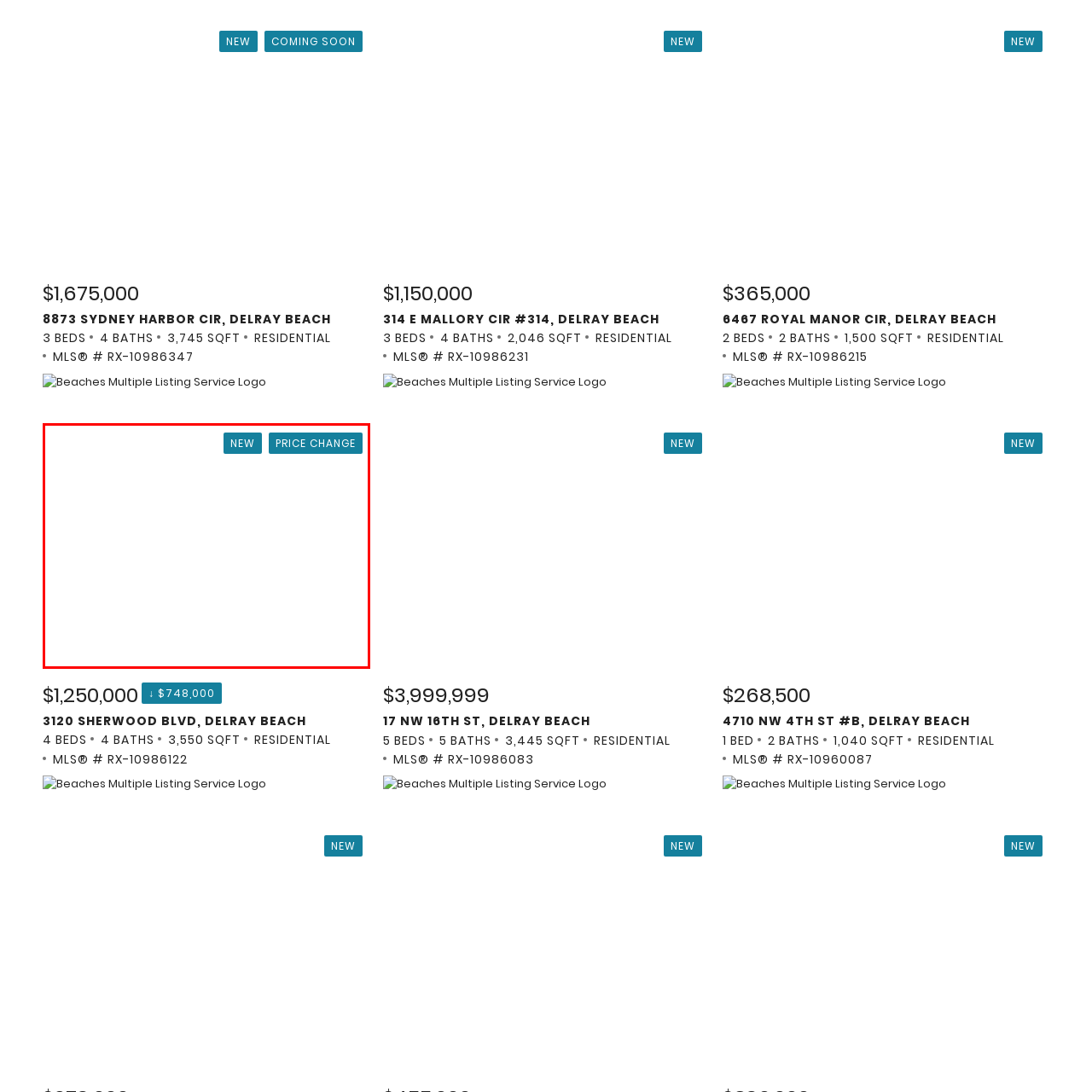Focus on the content inside the red-outlined area of the image and answer the ensuing question in detail, utilizing the information presented: Why are these labels used in real estate listings?

These labels are commonly used in real estate listings to provide potential buyers with quick information about properties, making it easier to identify new opportunities or updates in the market.